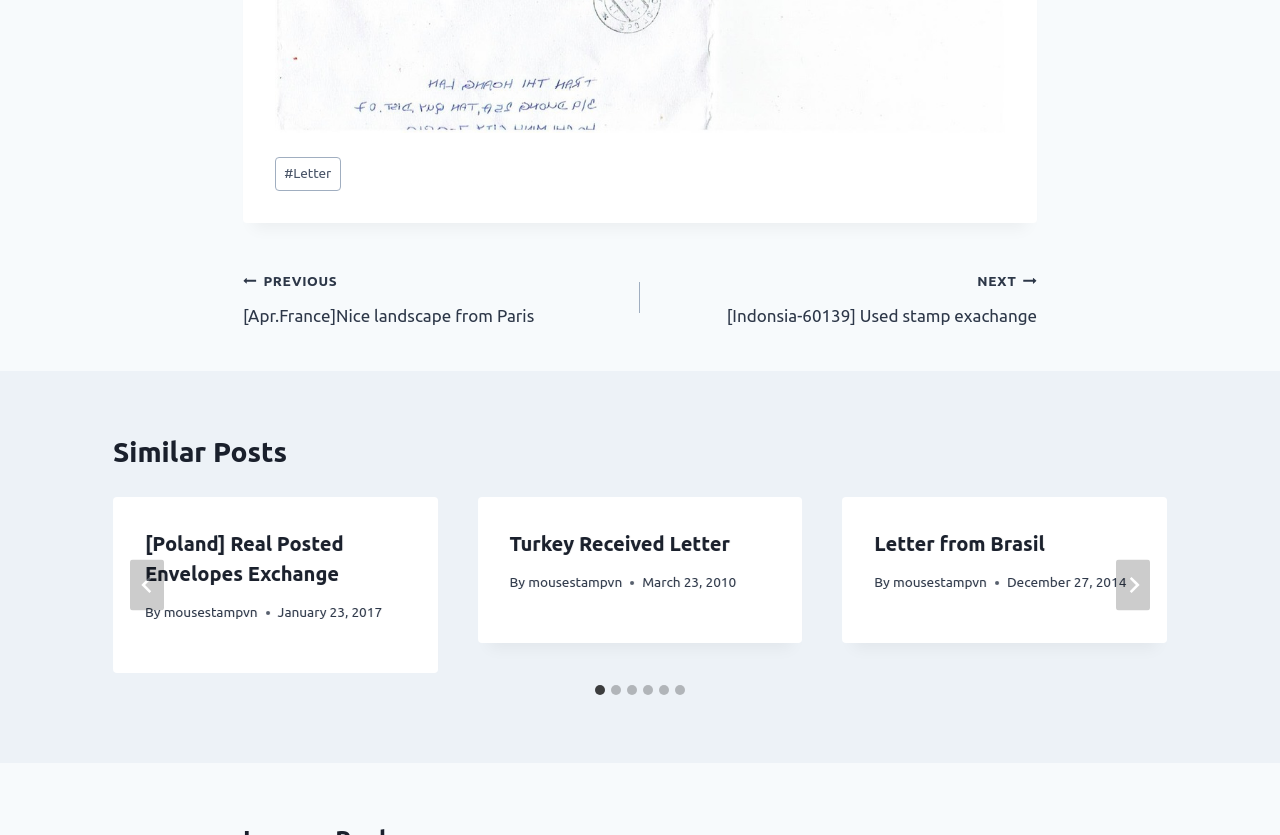Determine the bounding box coordinates for the clickable element required to fulfill the instruction: "Go to previous post". Provide the coordinates as four float numbers between 0 and 1, i.e., [left, top, right, bottom].

[0.19, 0.318, 0.5, 0.394]